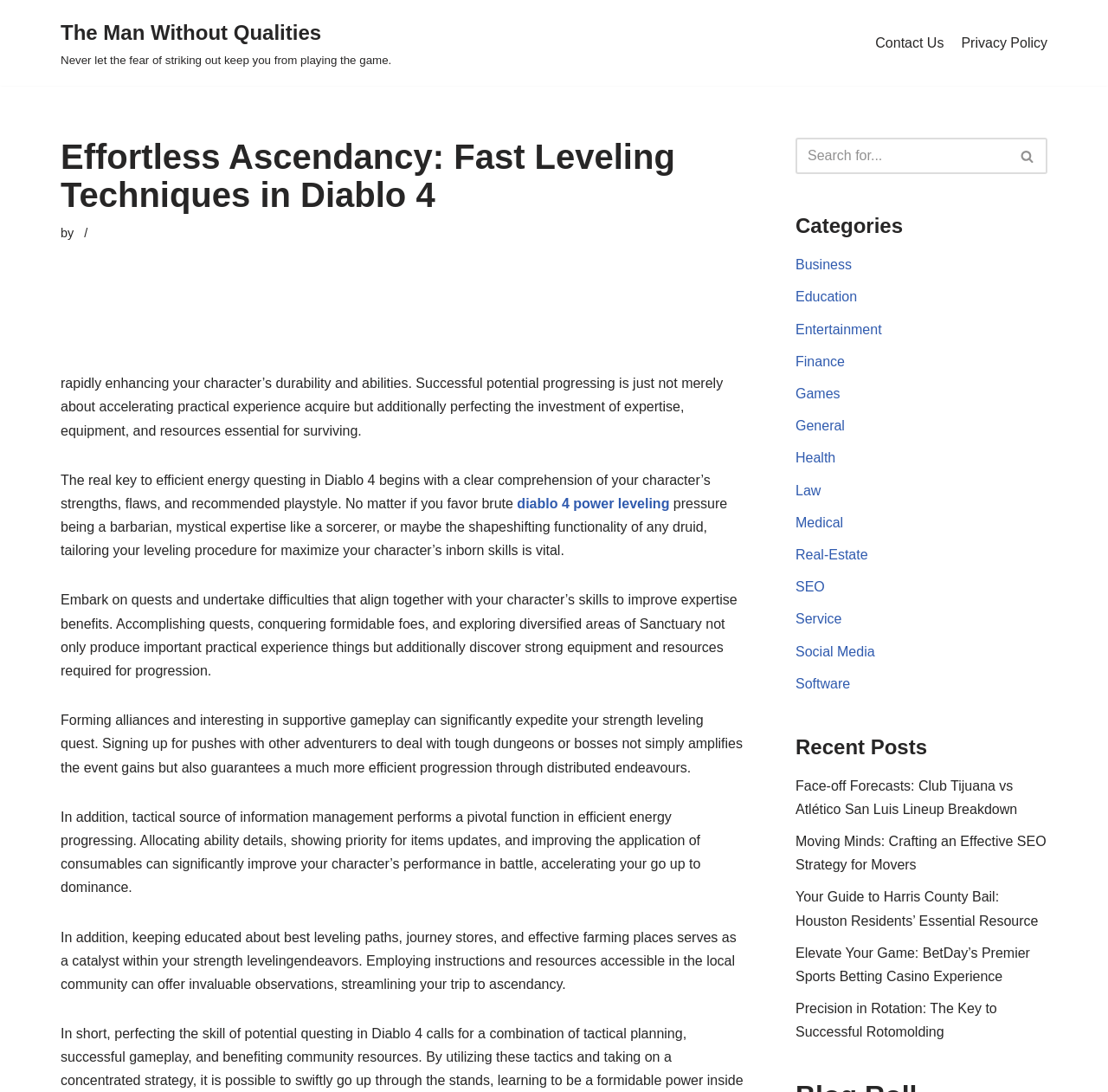What is the main topic of the webpage?
Based on the visual, give a brief answer using one word or a short phrase.

Diablo 4 leveling techniques